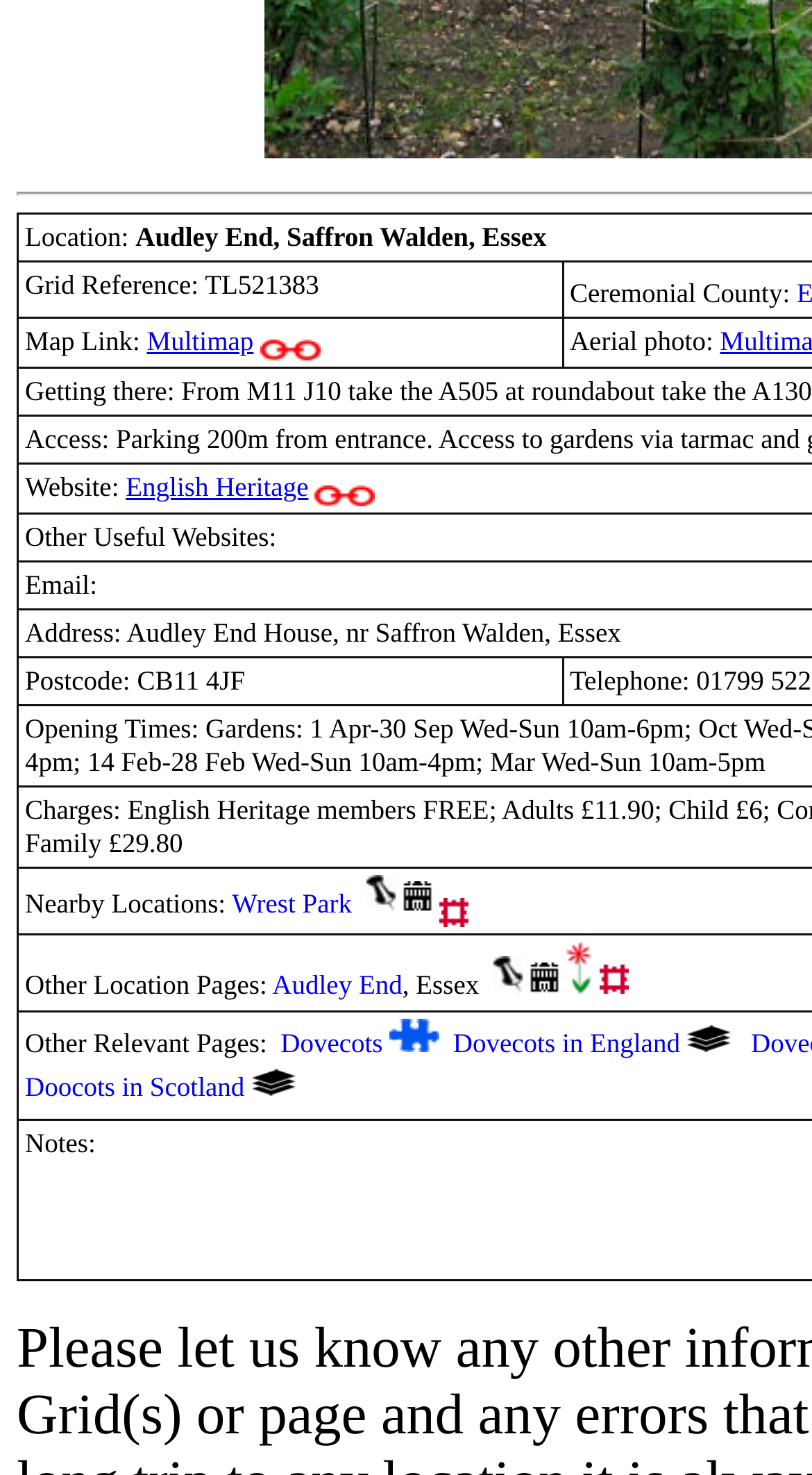What is the grid reference?
Could you answer the question in a detailed manner, providing as much information as possible?

The grid reference is mentioned in the first gridcell element, which is 'Grid Reference: TL521383'.